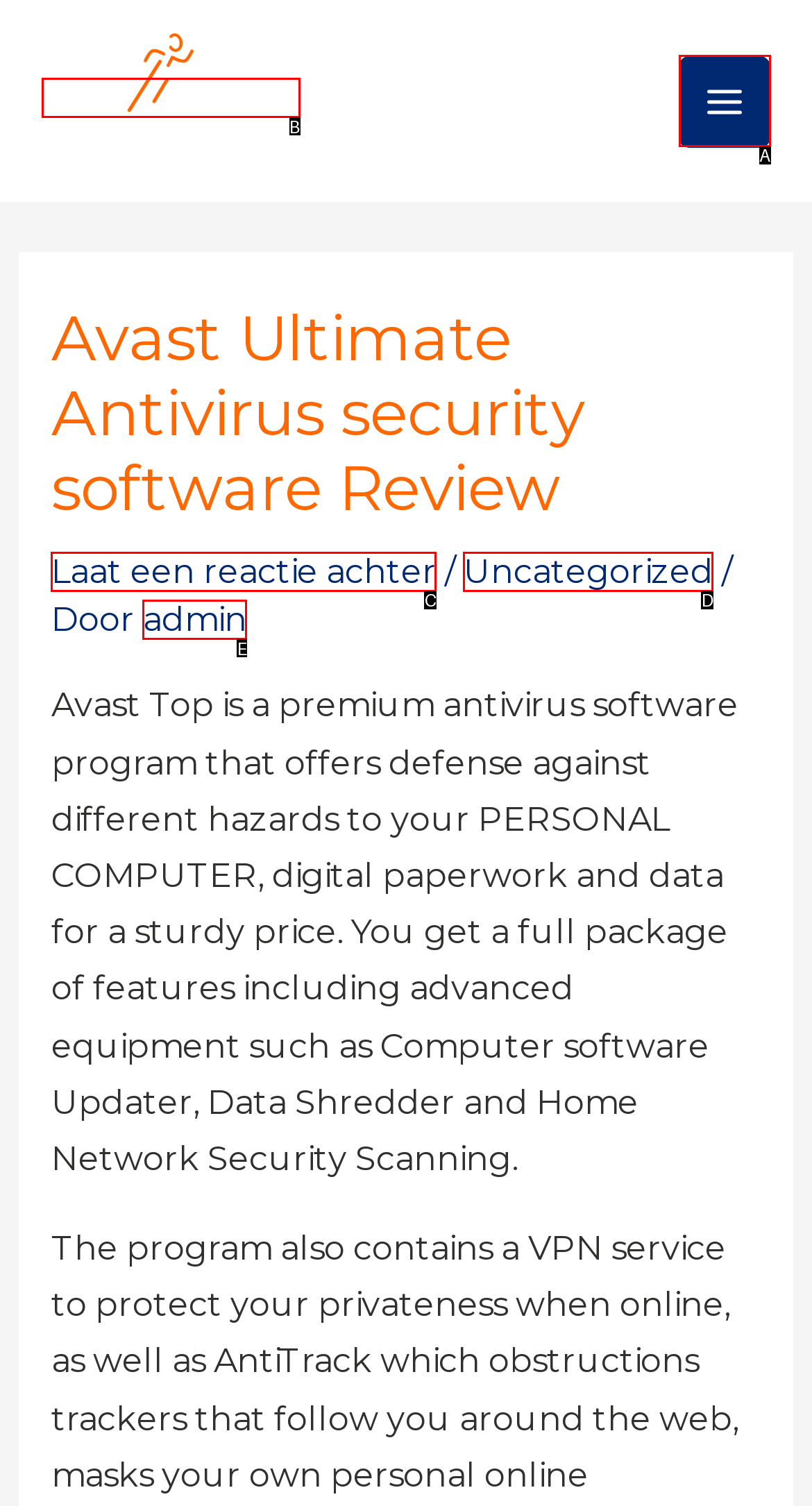Determine which HTML element corresponds to the description: Laat een reactie achter. Provide the letter of the correct option.

C